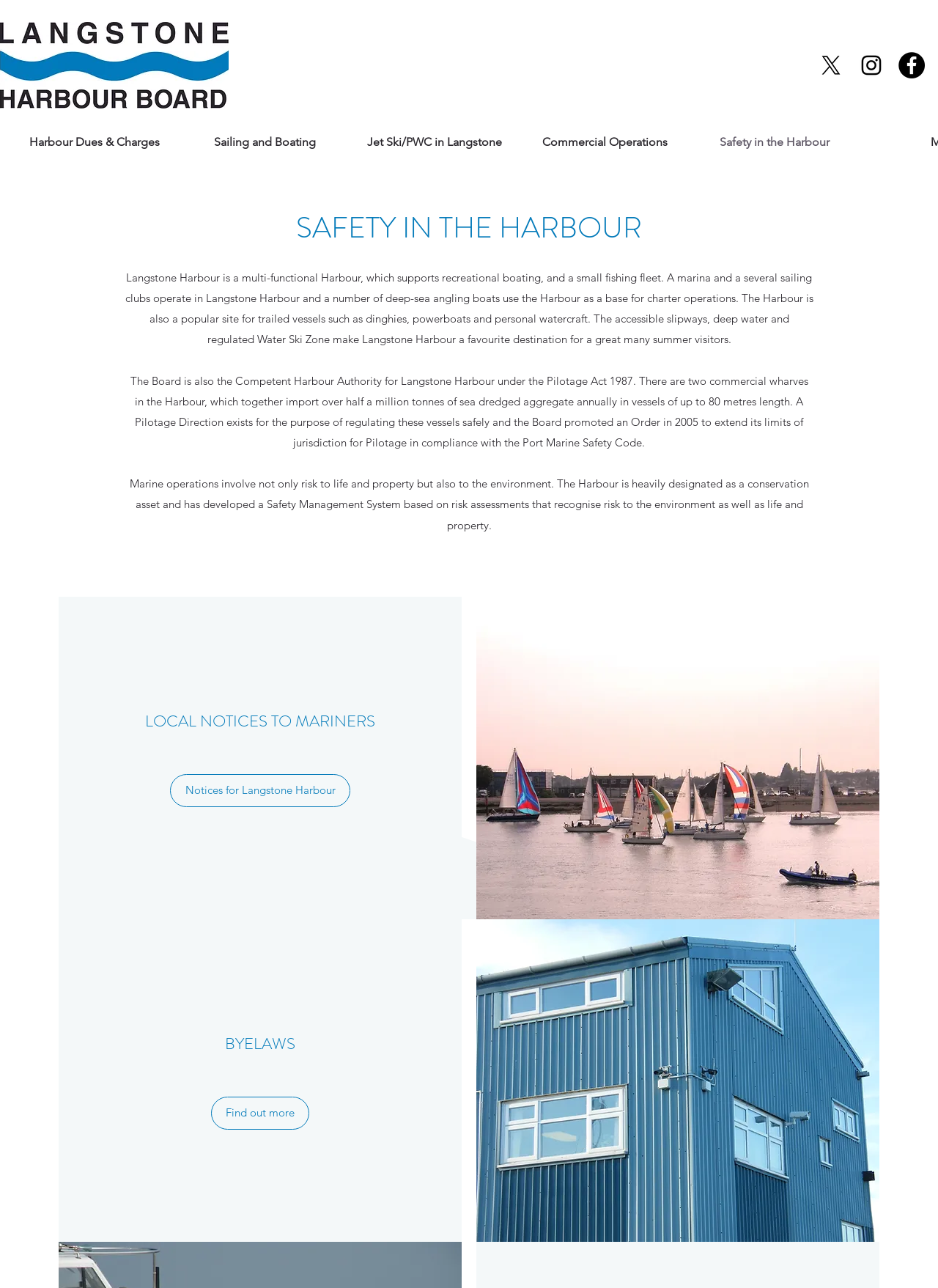Please find and report the primary heading text from the webpage.

SAFETY IN THE HARBOUR